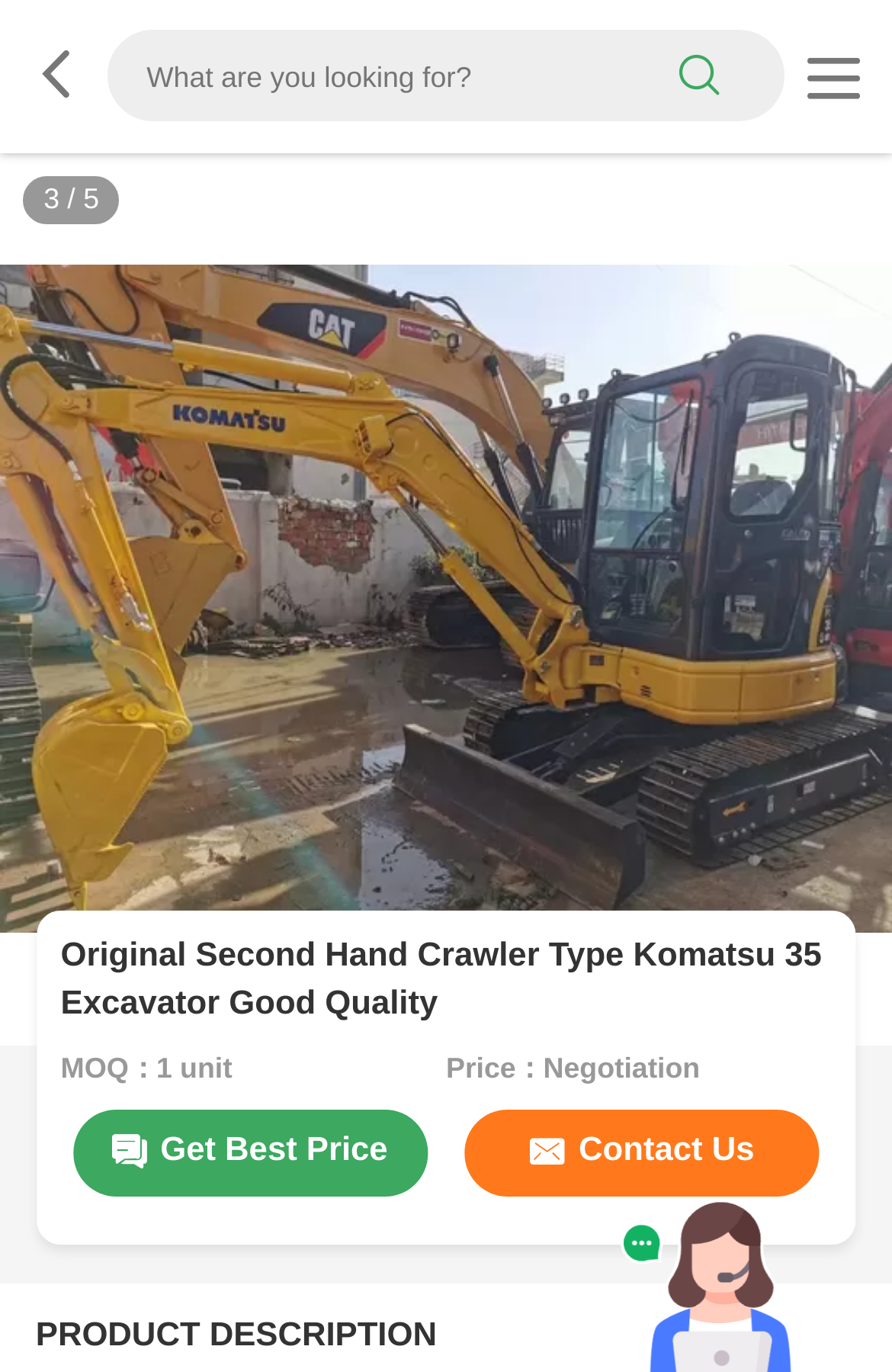Determine the main heading of the webpage and generate its text.

Original Second Hand Crawler Type Komatsu 35 Excavator Good Quality